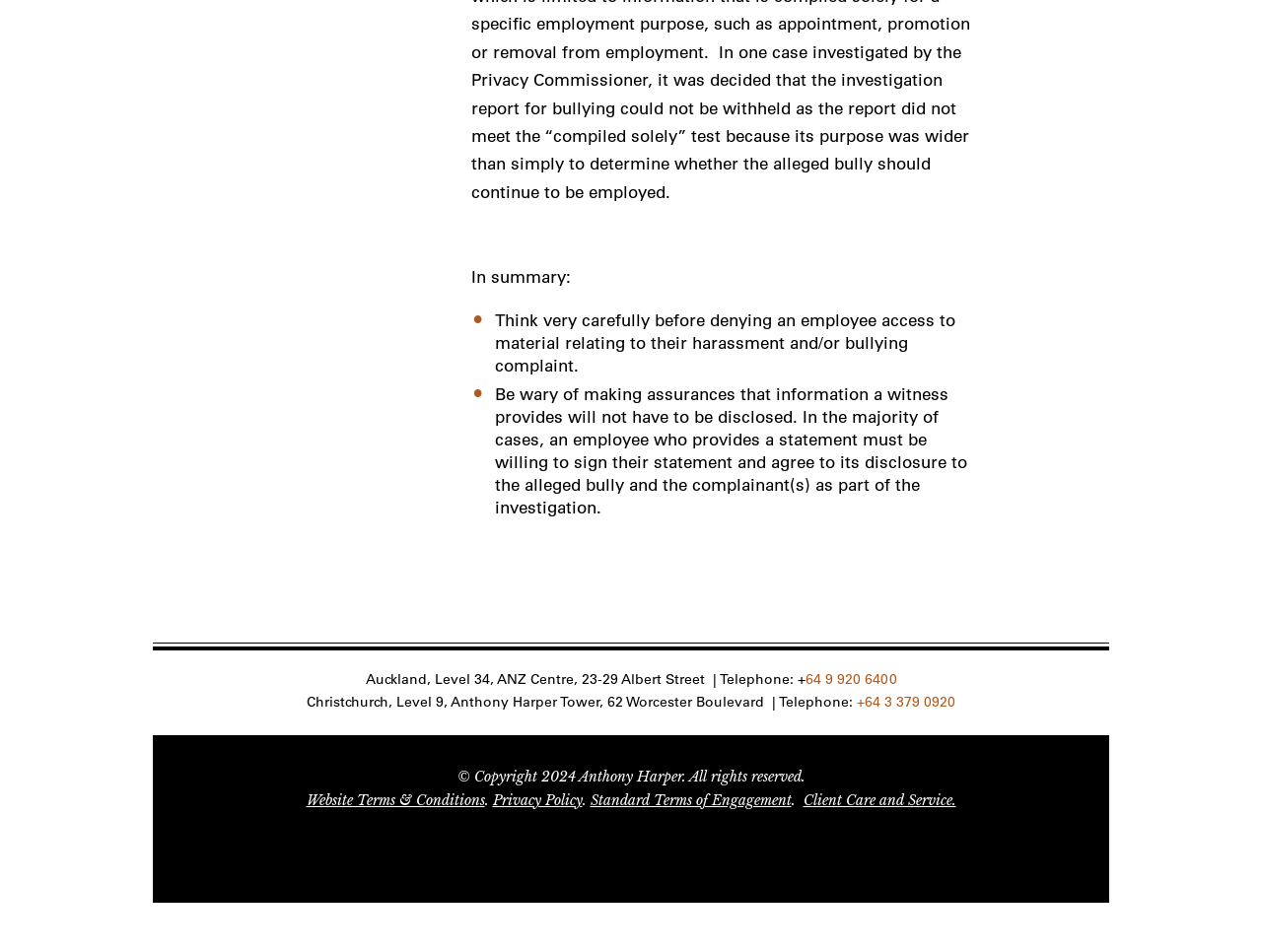Analyze the image and give a detailed response to the question:
What is the phone number of the Christchurch office?

I found the phone number of the Christchurch office by looking at the link under the 'main' element, which mentions '+64 3 379 0920'.